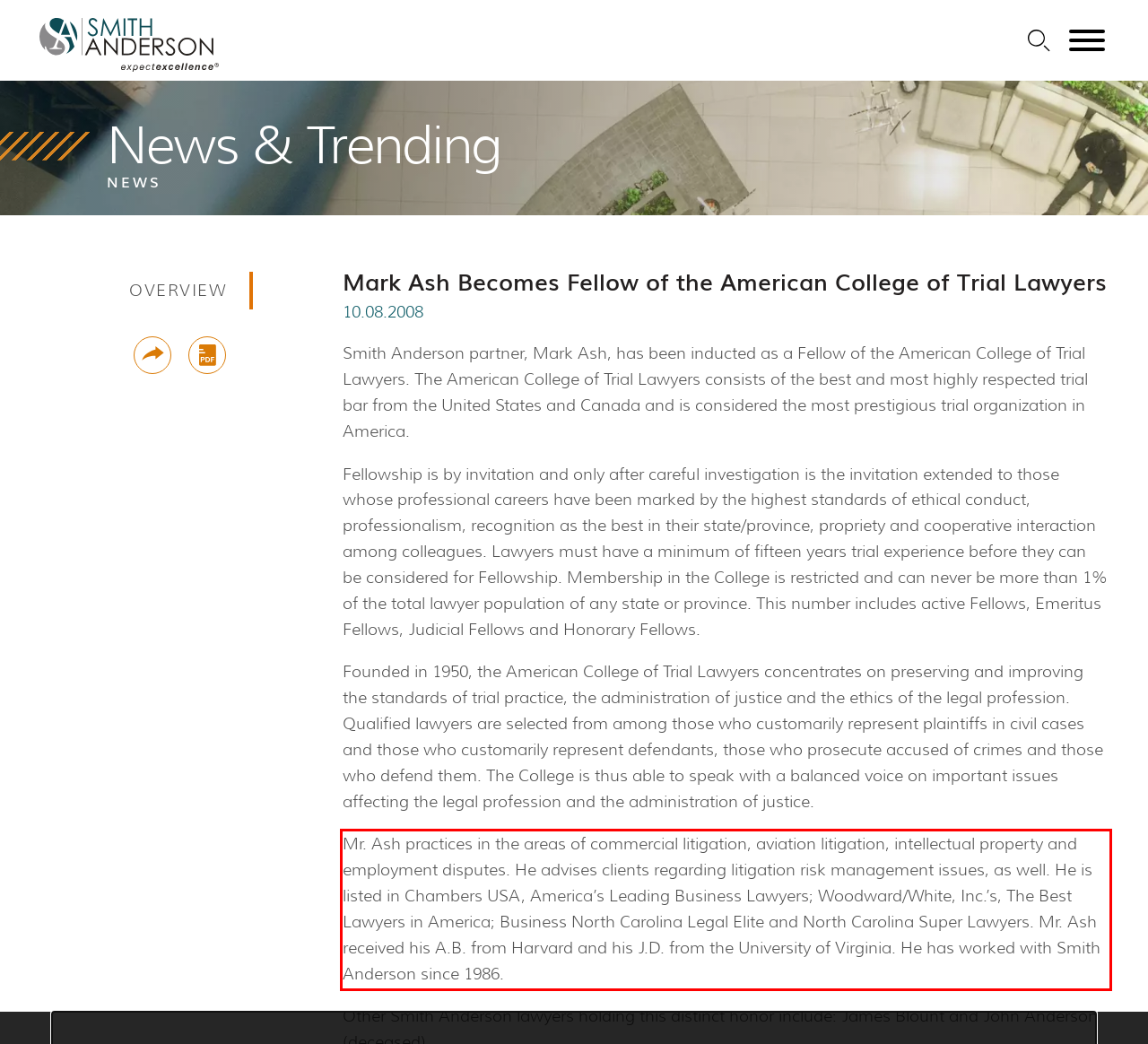Examine the webpage screenshot, find the red bounding box, and extract the text content within this marked area.

Mr. Ash practices in the areas of commercial litigation, aviation litigation, intellectual property and employment disputes. He advises clients regarding litigation risk management issues, as well. He is listed in Chambers USA, America’s Leading Business Lawyers; Woodward/White, Inc.’s, The Best Lawyers in America; Business North Carolina Legal Elite and North Carolina Super Lawyers. Mr. Ash received his A.B. from Harvard and his J.D. from the University of Virginia. He has worked with Smith Anderson since 1986.